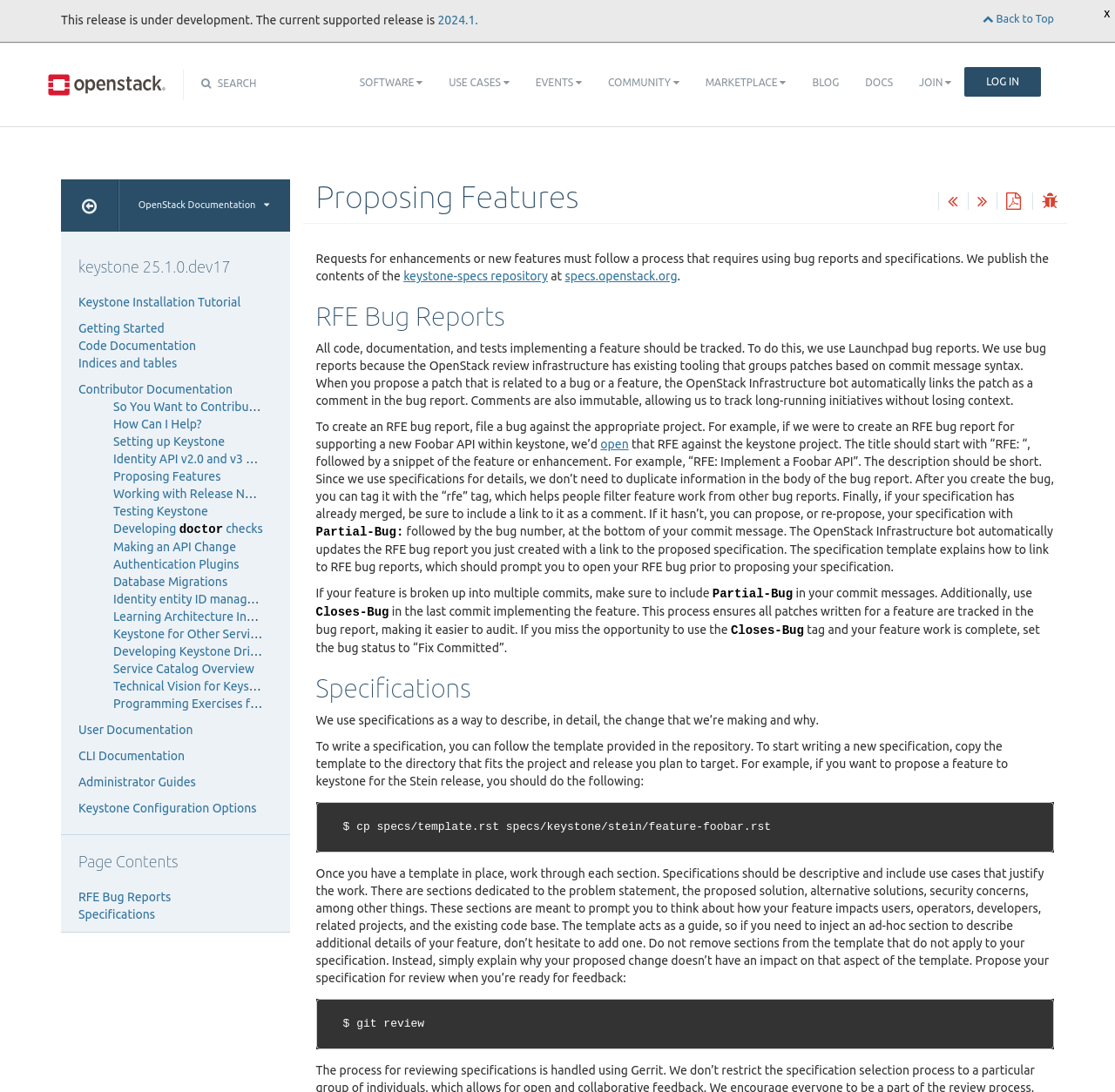Please identify the bounding box coordinates of the region to click in order to complete the given instruction: "View the RFE Bug Reports section". The coordinates should be four float numbers between 0 and 1, i.e., [left, top, right, bottom].

[0.283, 0.276, 0.945, 0.303]